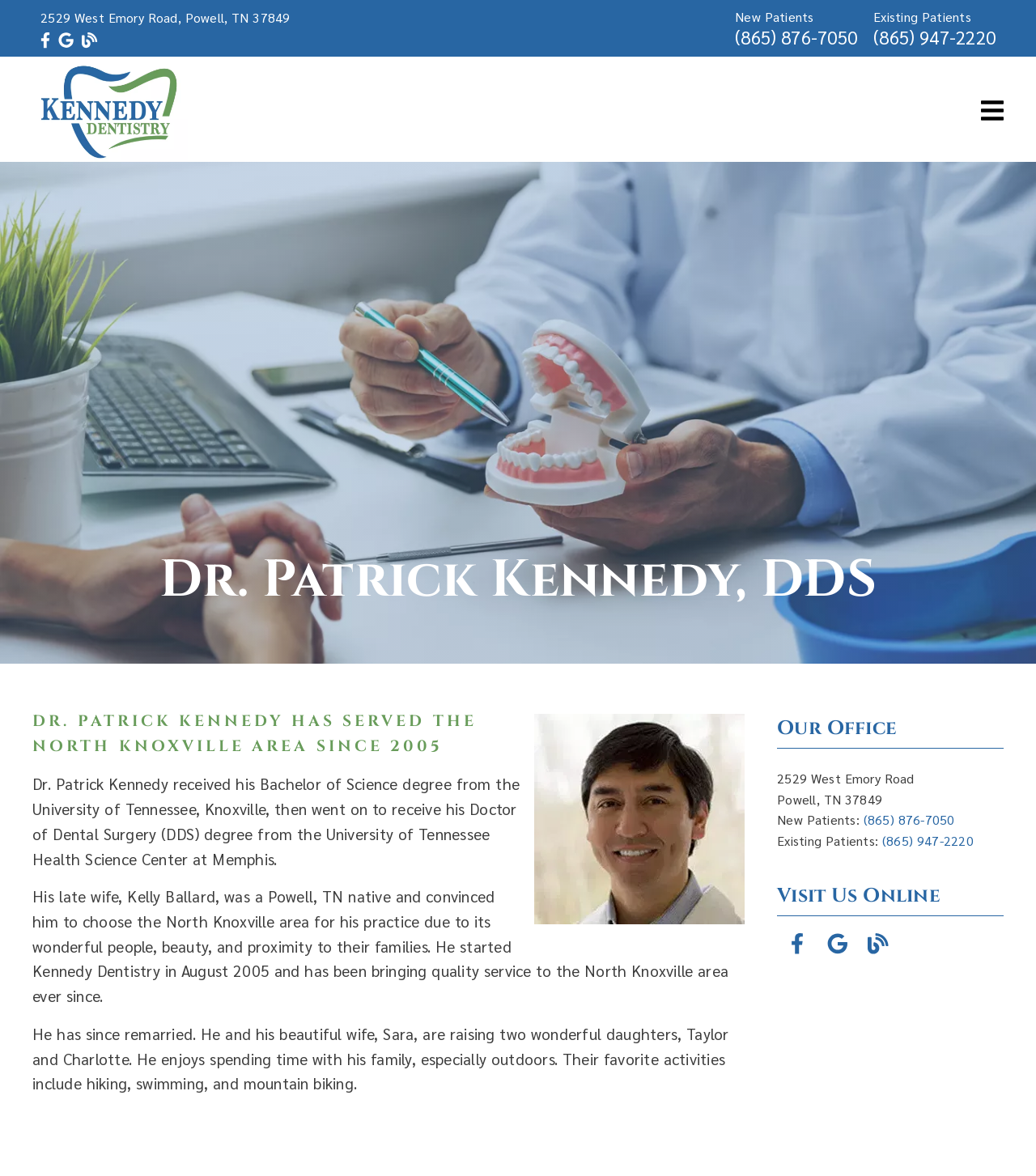Please provide a short answer using a single word or phrase for the question:
What is Dr. Patrick Kennedy's family life like?

He is married to Sara and has two daughters, Taylor and Charlotte